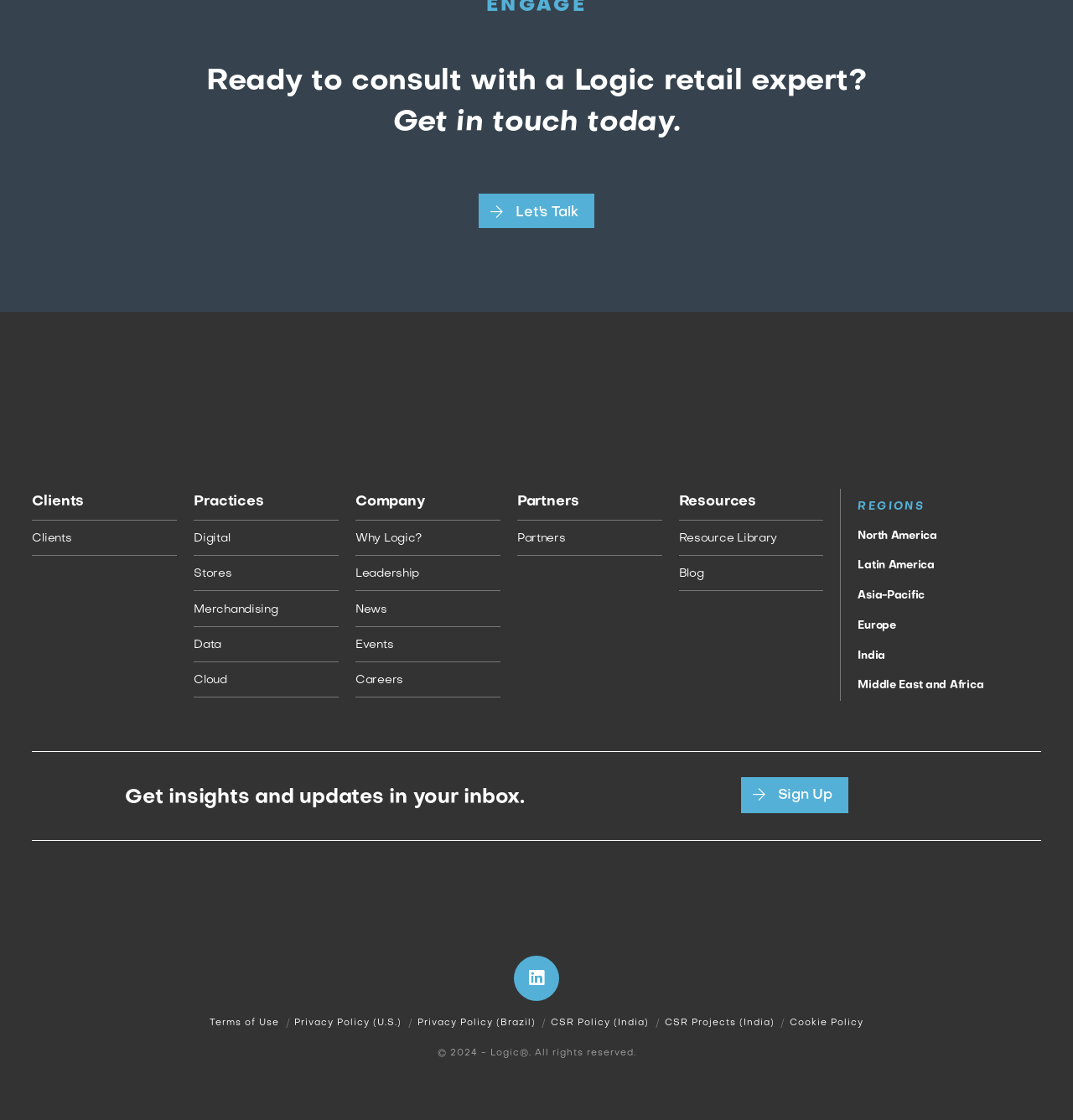Please find the bounding box for the UI element described by: "Leadership".

[0.331, 0.505, 0.466, 0.52]